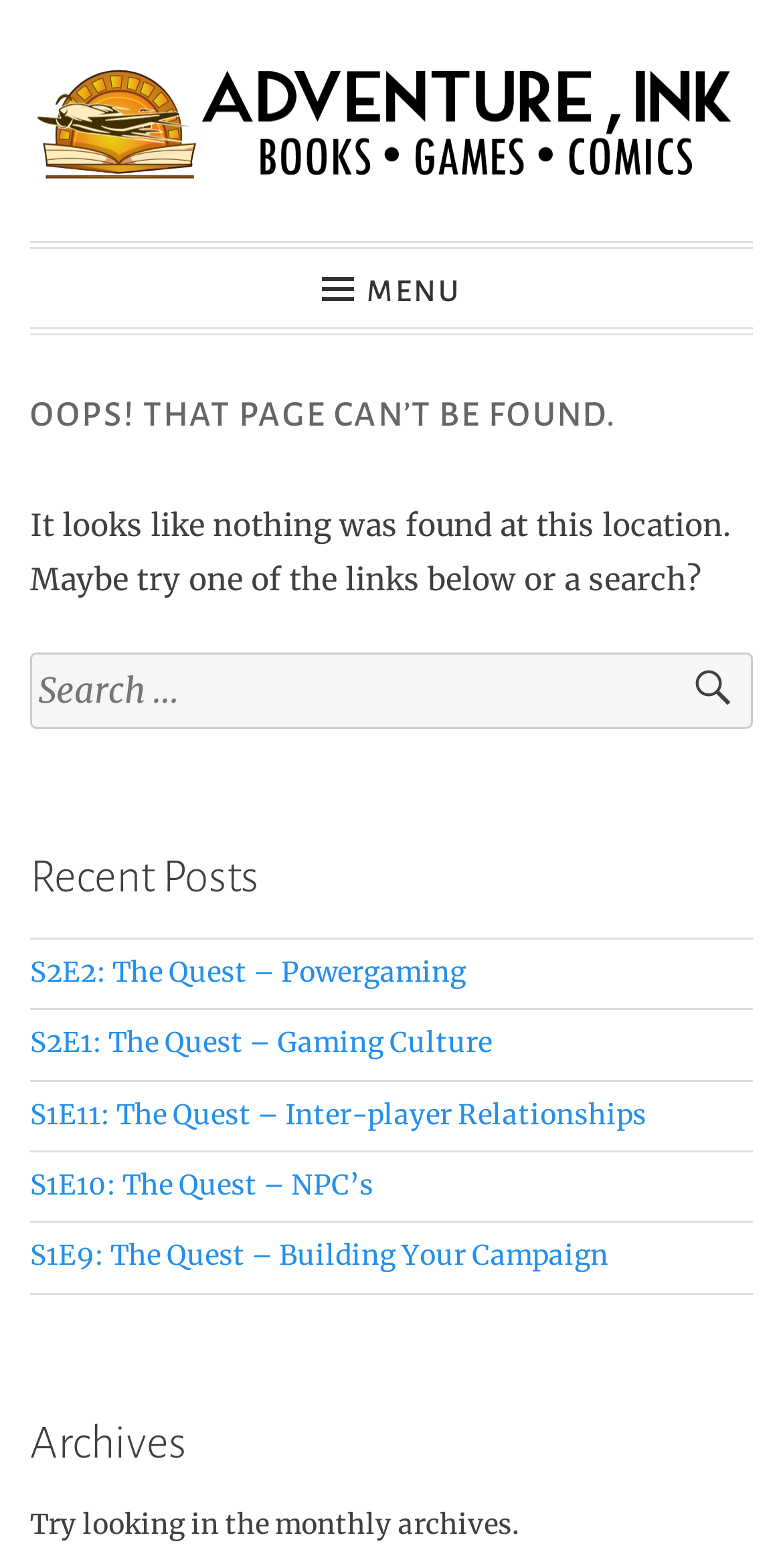What is the last archive section?
Kindly offer a comprehensive and detailed response to the question.

The last archive section is indicated by the 'Archives' heading, which is followed by a static text element with the text 'Try looking in the monthly archives.'